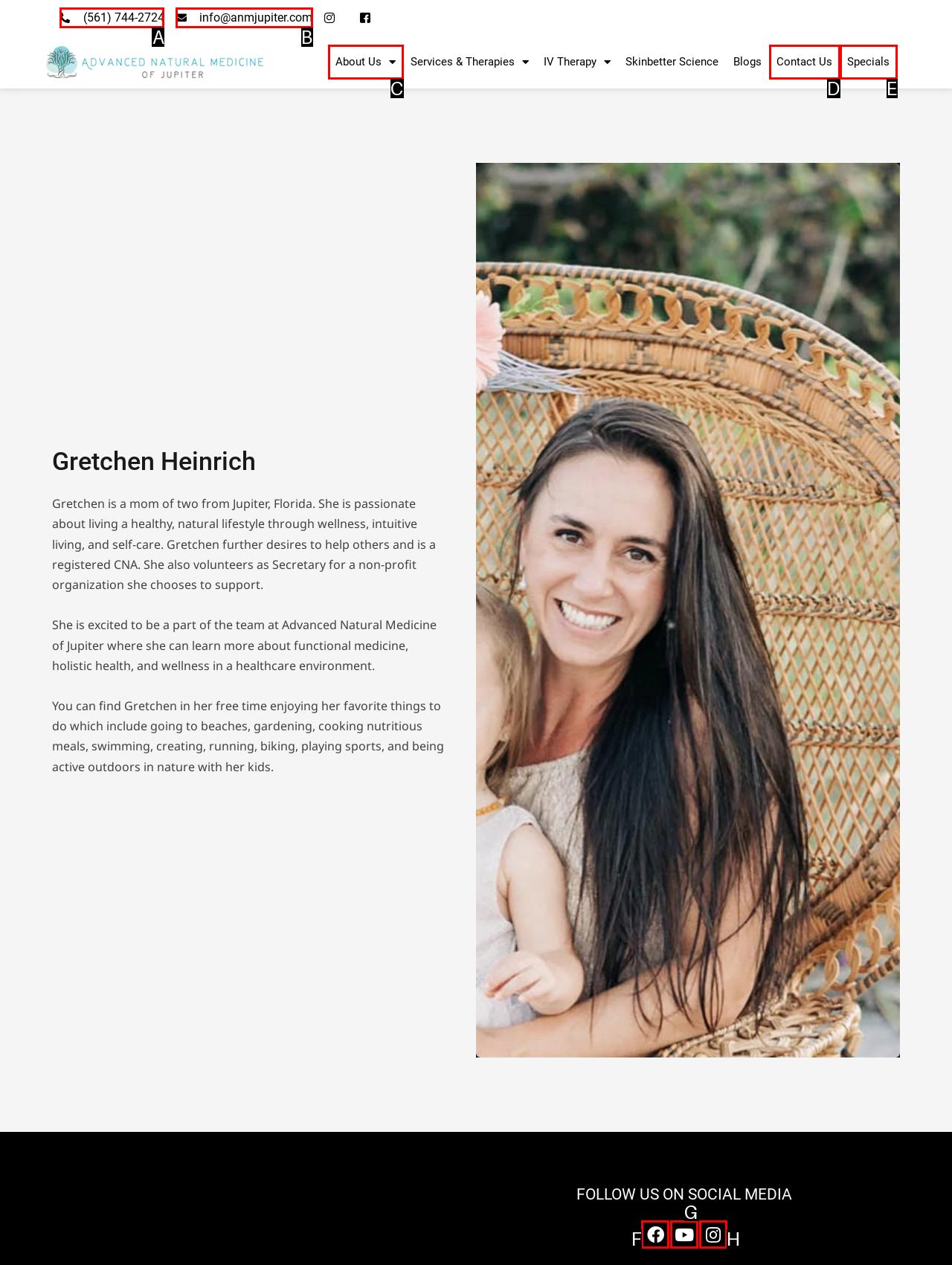Determine the HTML element that best aligns with the description: Facebook
Answer with the appropriate letter from the listed options.

F